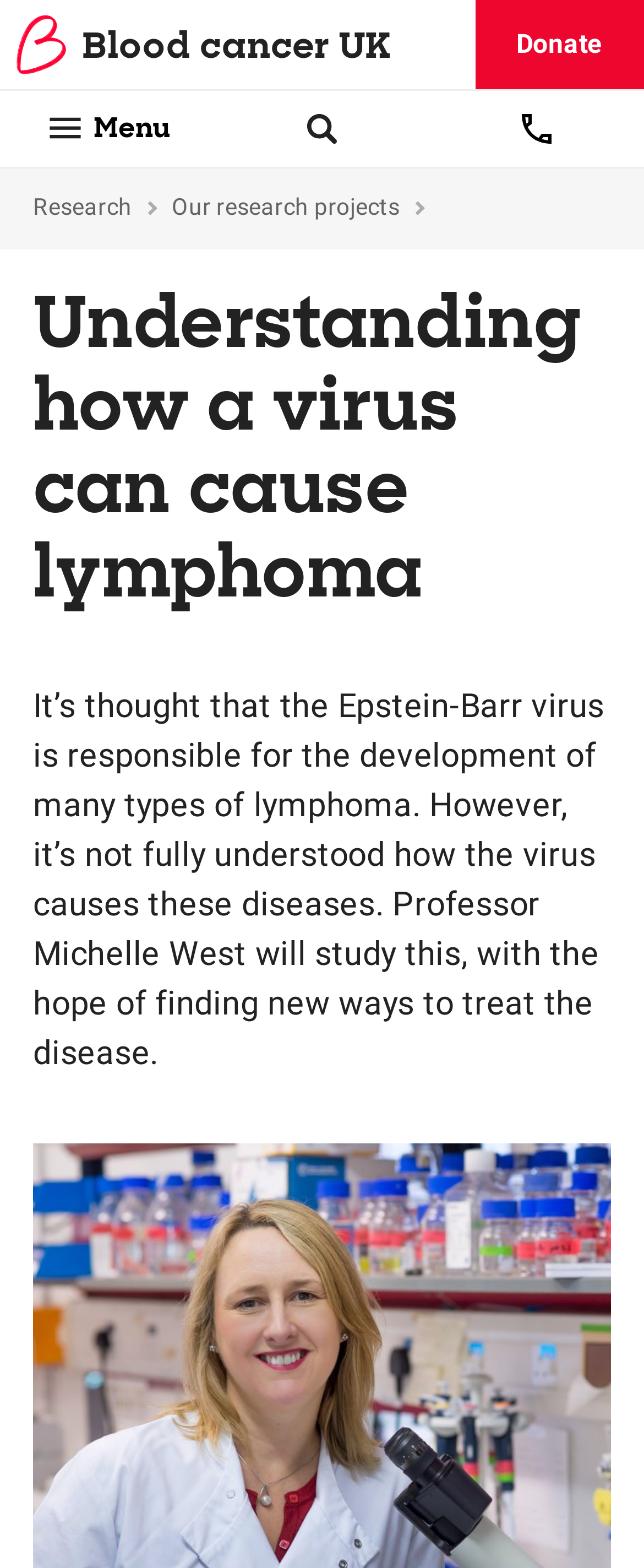Can you specify the bounding box coordinates of the area that needs to be clicked to fulfill the following instruction: "Go to What's New page"?

None